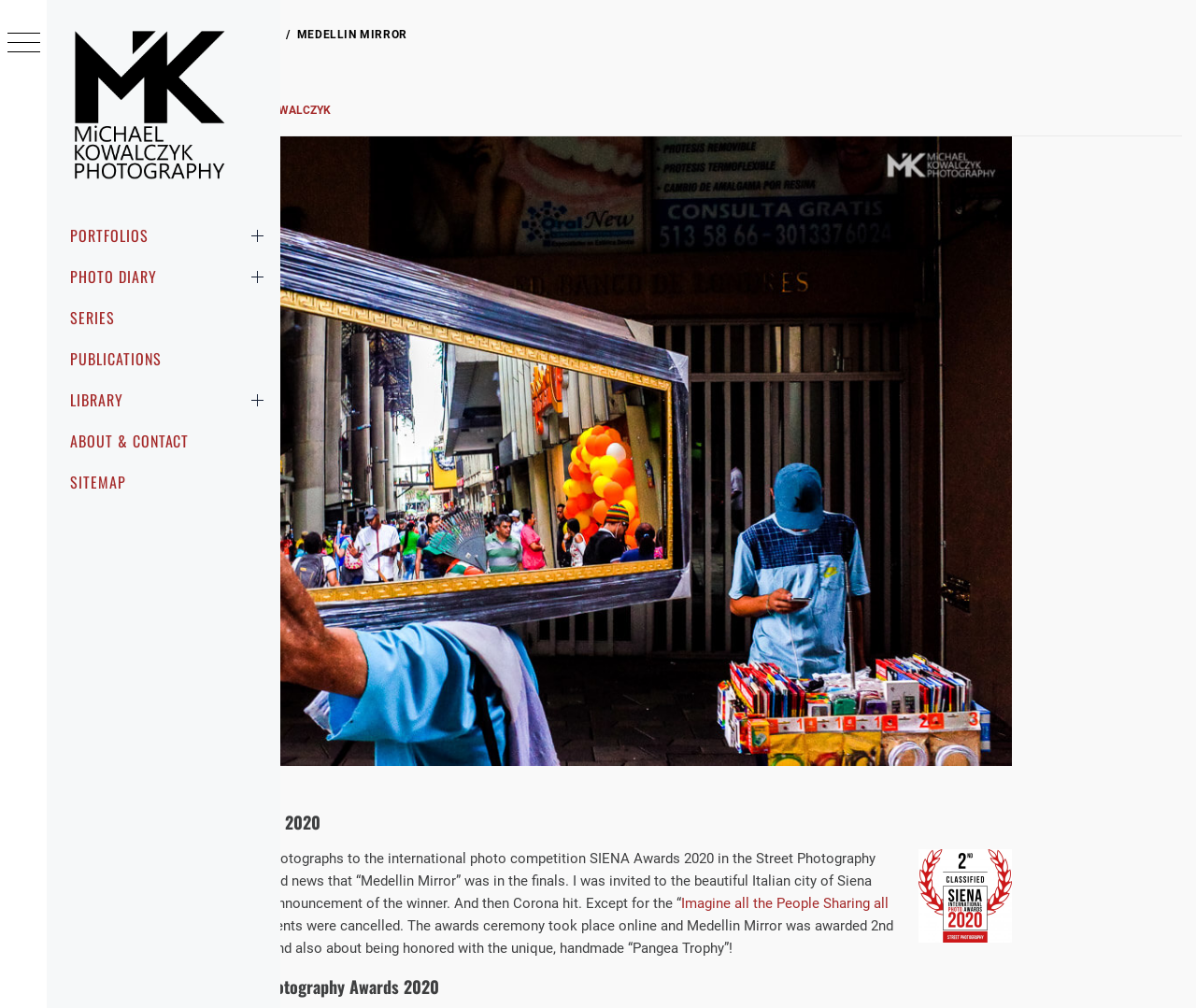Locate the bounding box for the described UI element: "Awarded". Ensure the coordinates are four float numbers between 0 and 1, formatted as [left, top, right, bottom].

[0.376, 0.028, 0.439, 0.041]